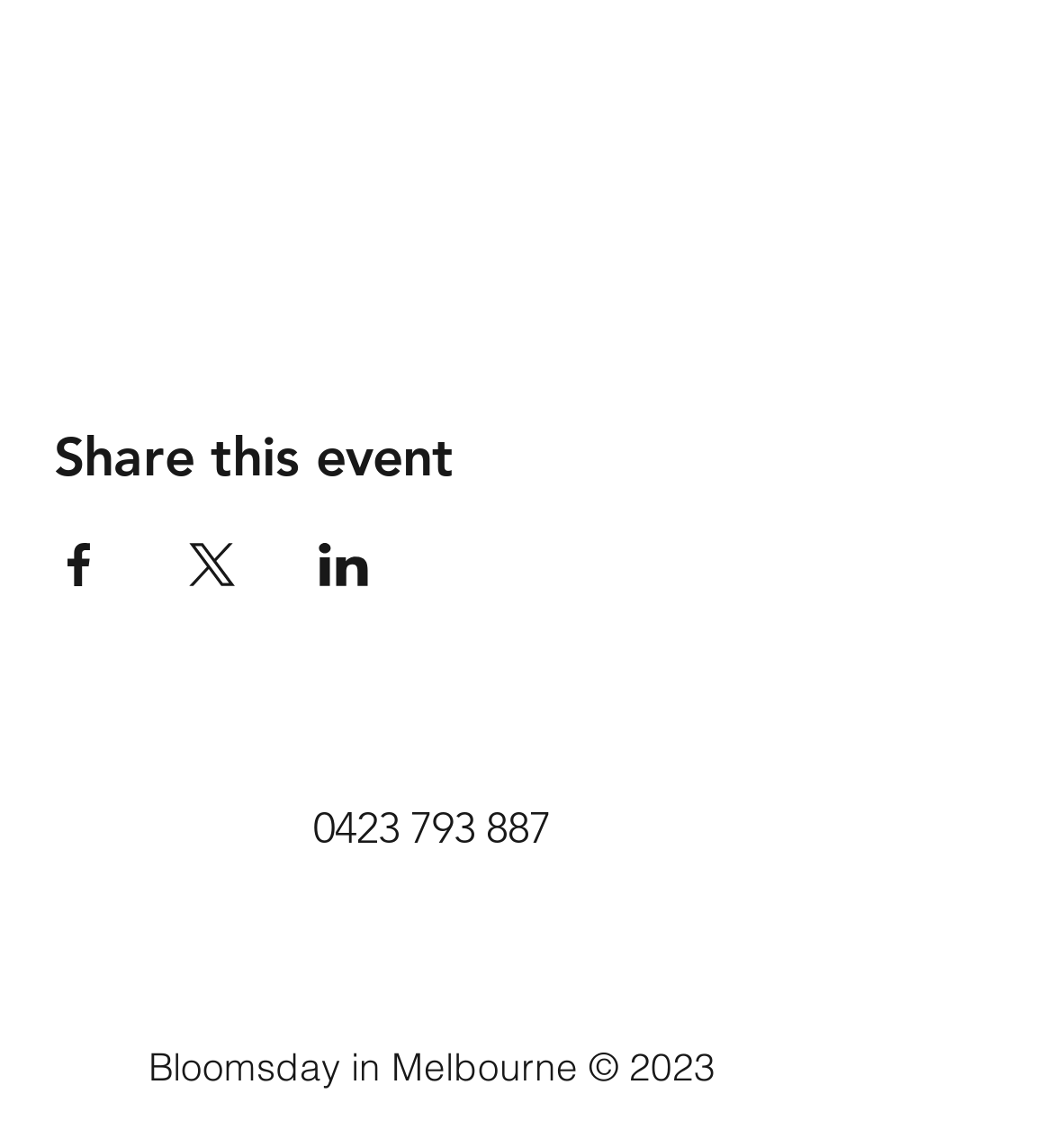Given the description "aria-label="Twitter"", determine the bounding box of the corresponding UI element.

[0.495, 0.8, 0.585, 0.883]